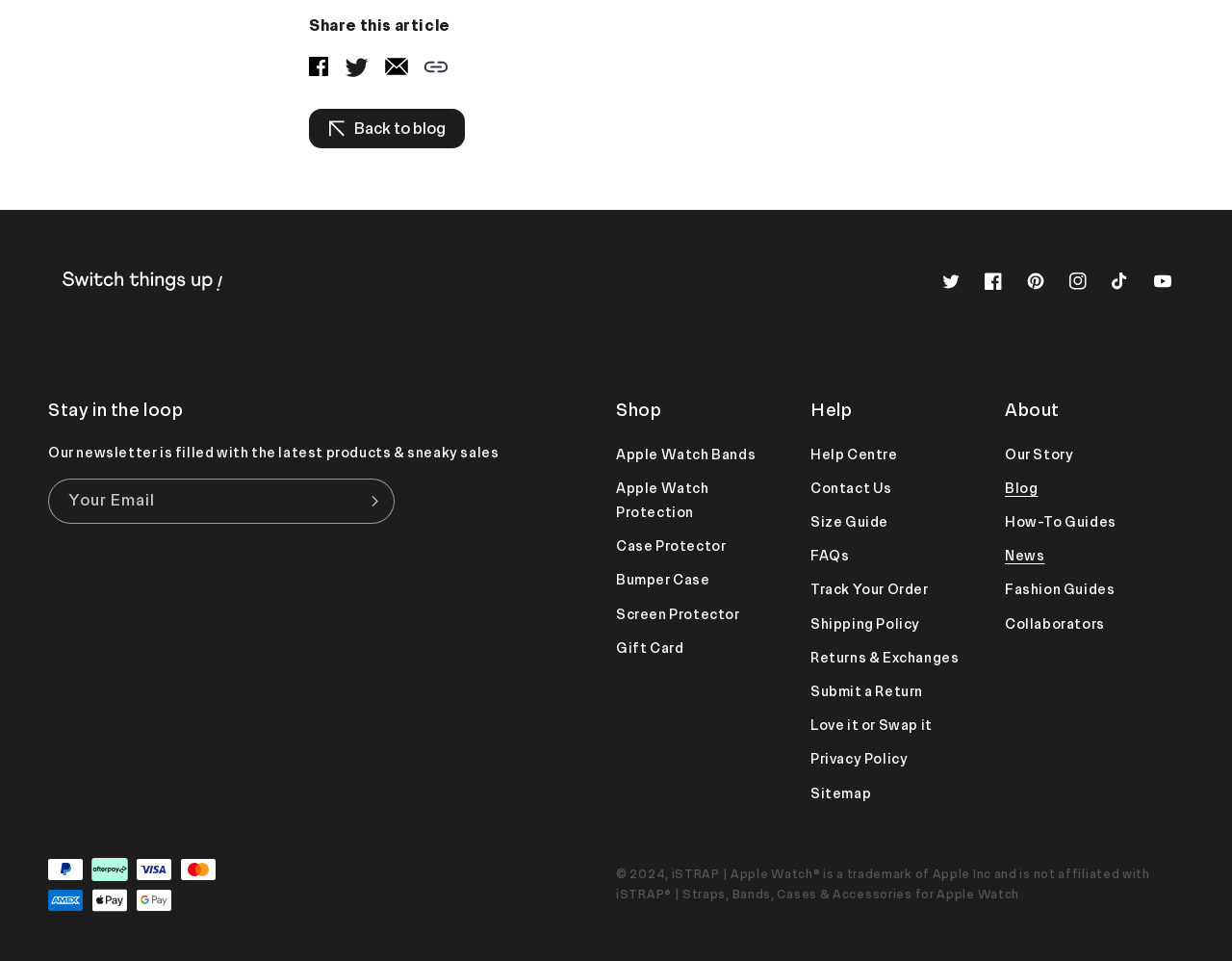Based on the element description How-To Guides, identify the bounding box of the UI element in the given webpage screenshot. The coordinates should be in the format (top-left x, top-left y, bottom-right x, bottom-right y) and must be between 0 and 1.

[0.816, 0.526, 0.906, 0.561]